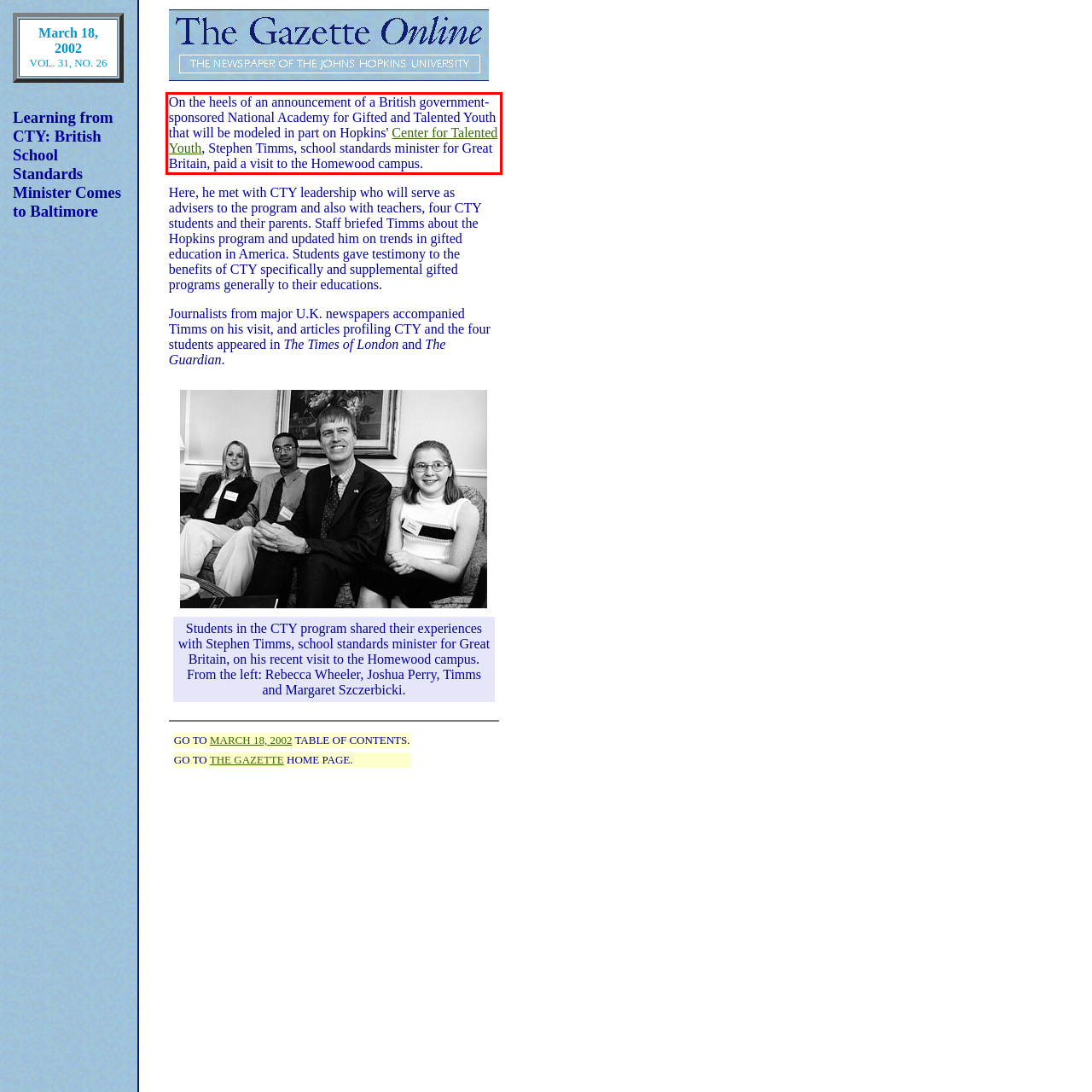Please perform OCR on the UI element surrounded by the red bounding box in the given webpage screenshot and extract its text content.

On the heels of an announcement of a British government-sponsored National Academy for Gifted and Talented Youth that will be modeled in part on Hopkins' Center for Talented Youth, Stephen Timms, school standards minister for Great Britain, paid a visit to the Homewood campus.